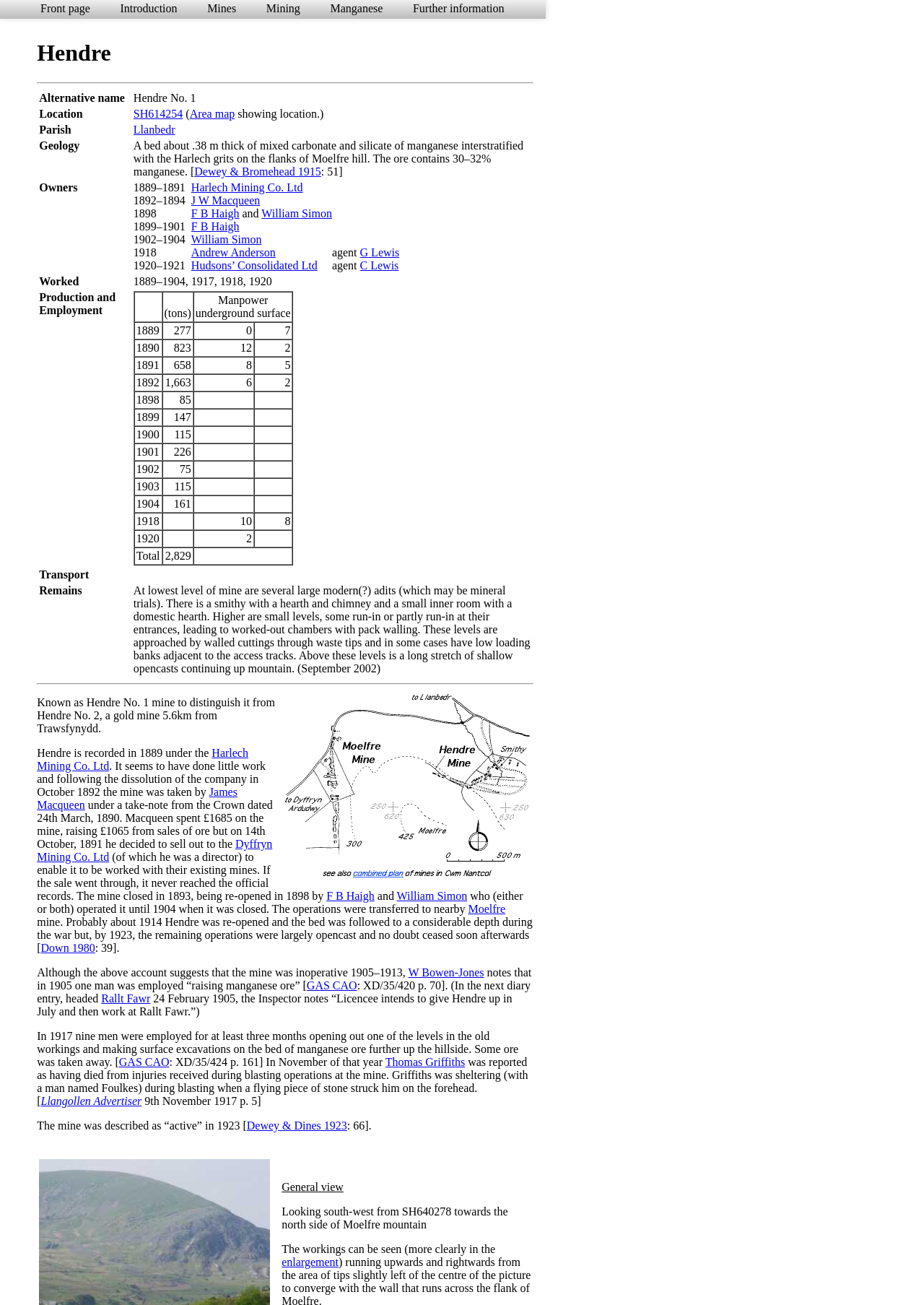Determine the bounding box coordinates for the area that should be clicked to carry out the following instruction: "Check the owners of the mine in 1889-1891".

[0.144, 0.139, 0.201, 0.149]